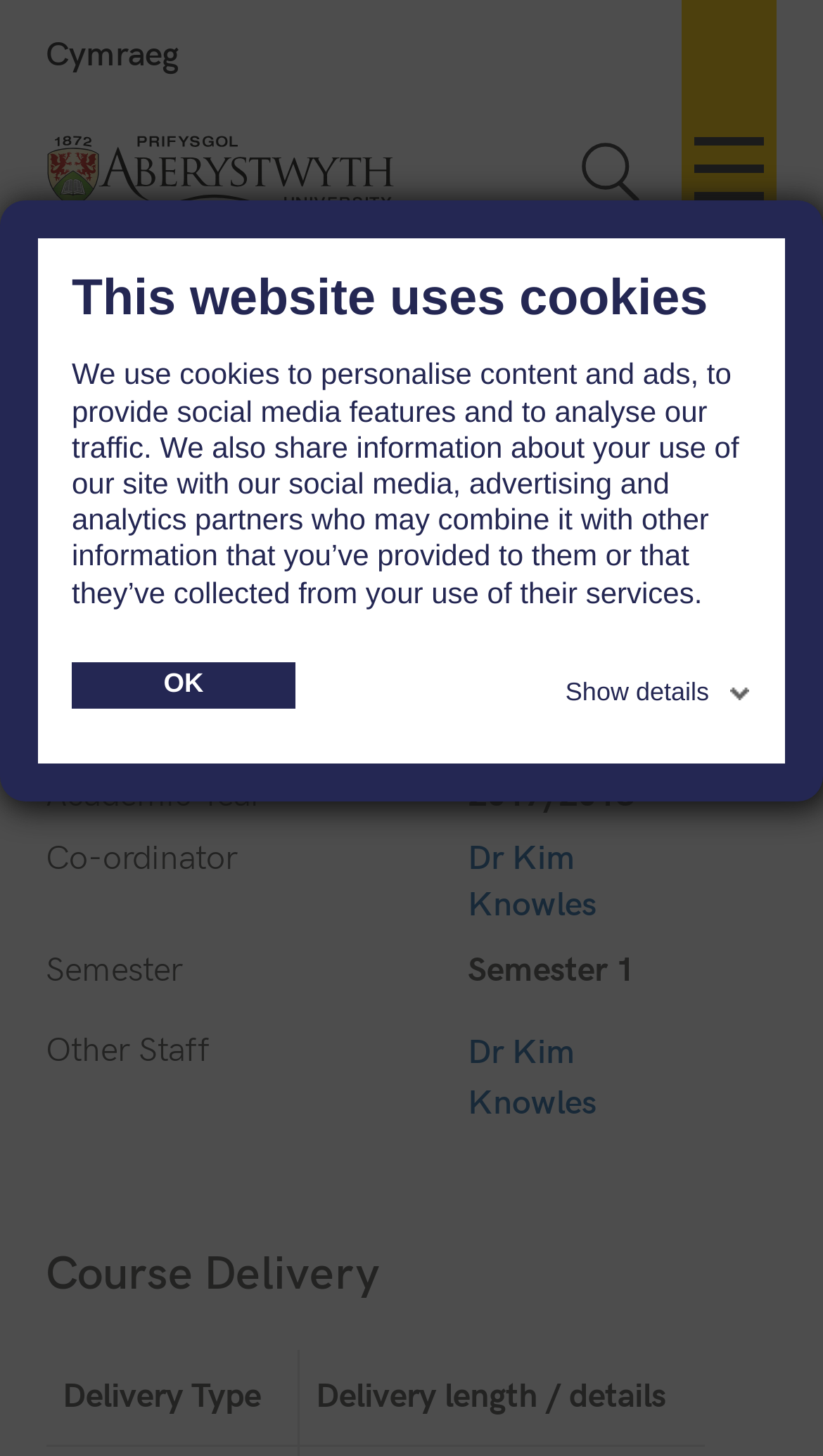Please determine the bounding box coordinates of the element's region to click in order to carry out the following instruction: "Contact Dr Kim Knowles". The coordinates should be four float numbers between 0 and 1, i.e., [left, top, right, bottom].

[0.568, 0.572, 0.725, 0.635]